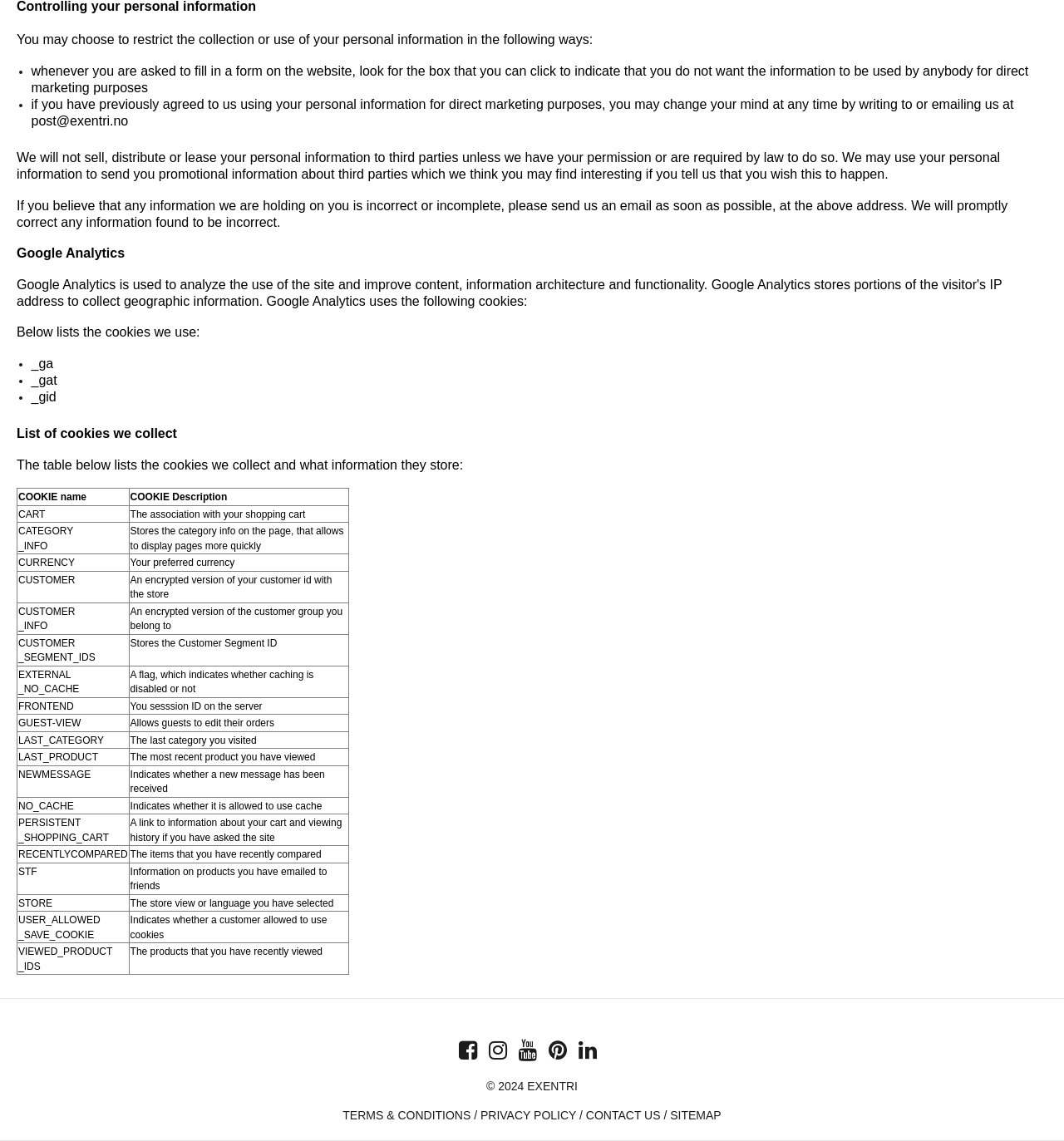Determine the bounding box coordinates (top-left x, top-left y, bottom-right x, bottom-right y) of the UI element described in the following text: TERMS & CONDITIONS

[0.322, 0.971, 0.442, 0.983]